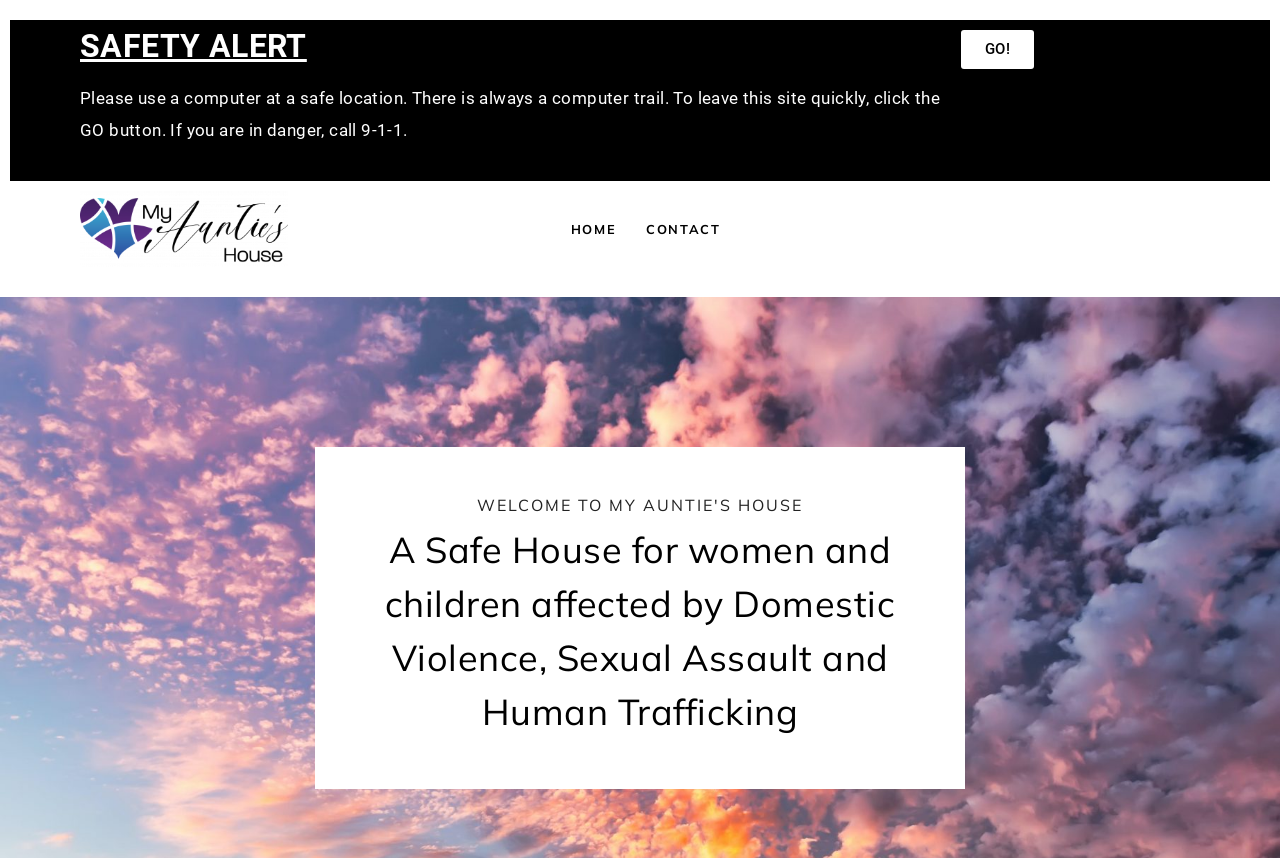Using a single word or phrase, answer the following question: 
What is the function of the 'GO' button?

Quick exit